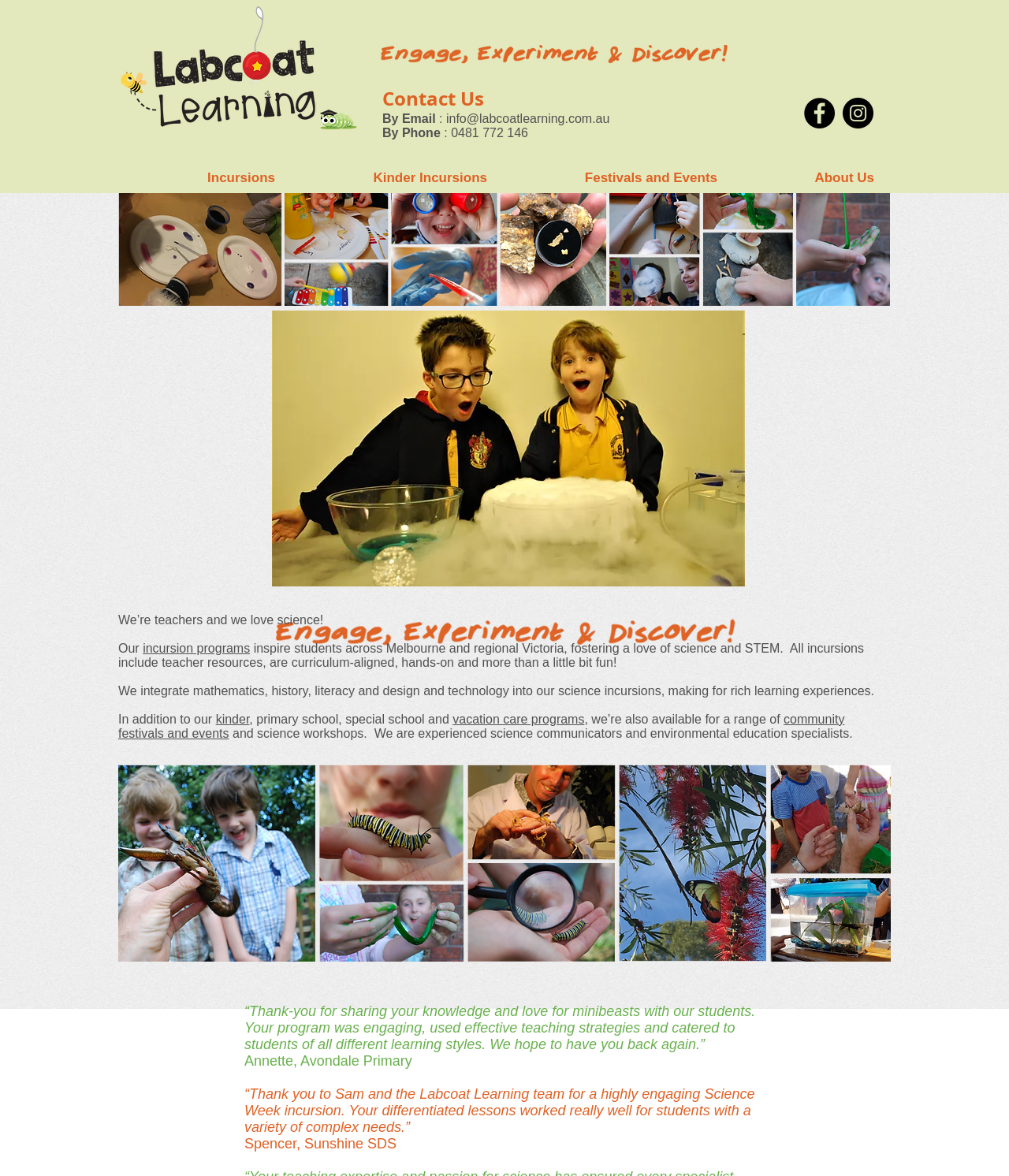Identify the bounding box coordinates of the HTML element based on this description: "Festivals and Events".

[0.495, 0.139, 0.723, 0.164]